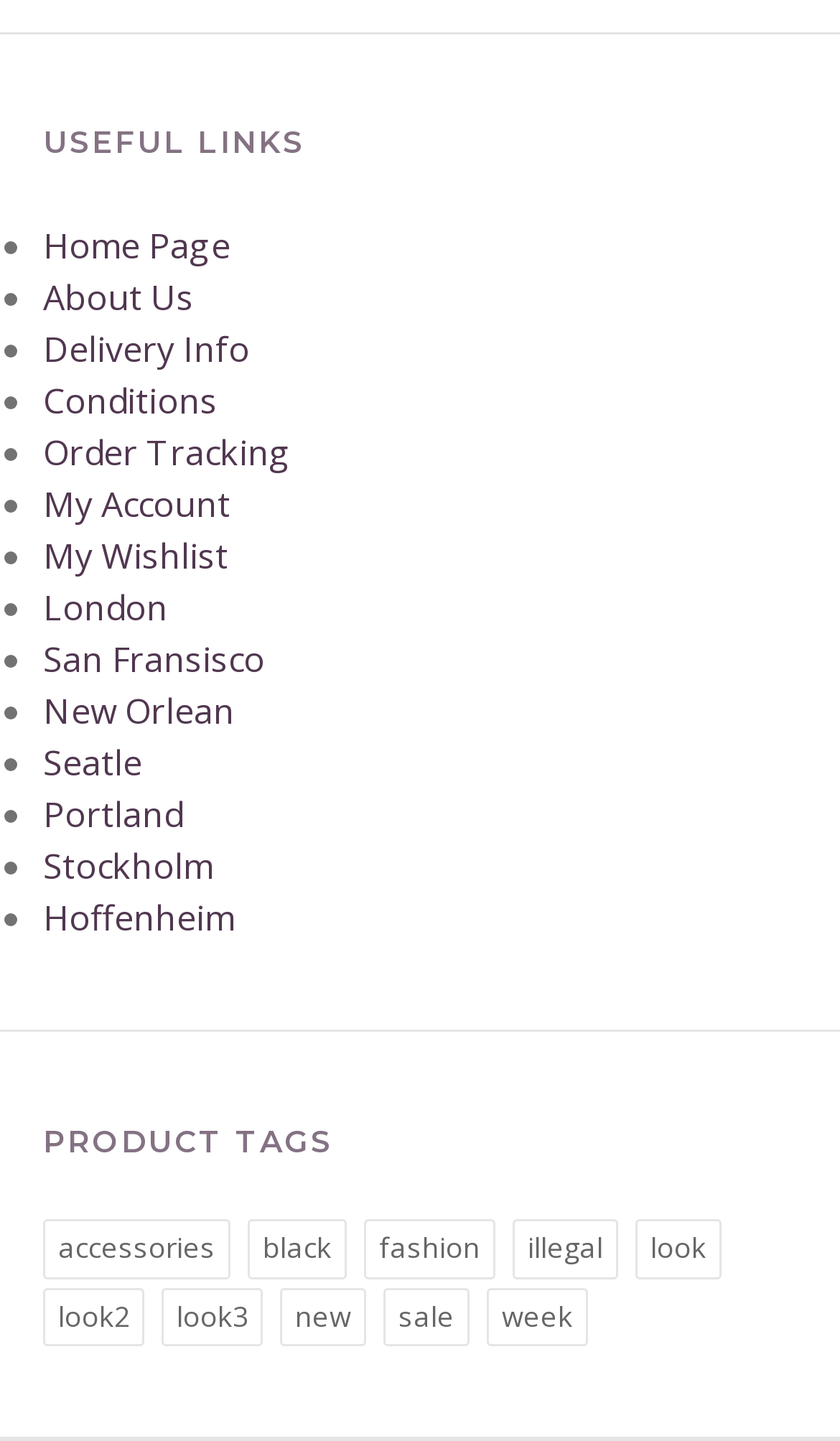What is the category of links under 'USEFUL LINKS'?
Look at the image and answer the question with a single word or phrase.

Informational pages